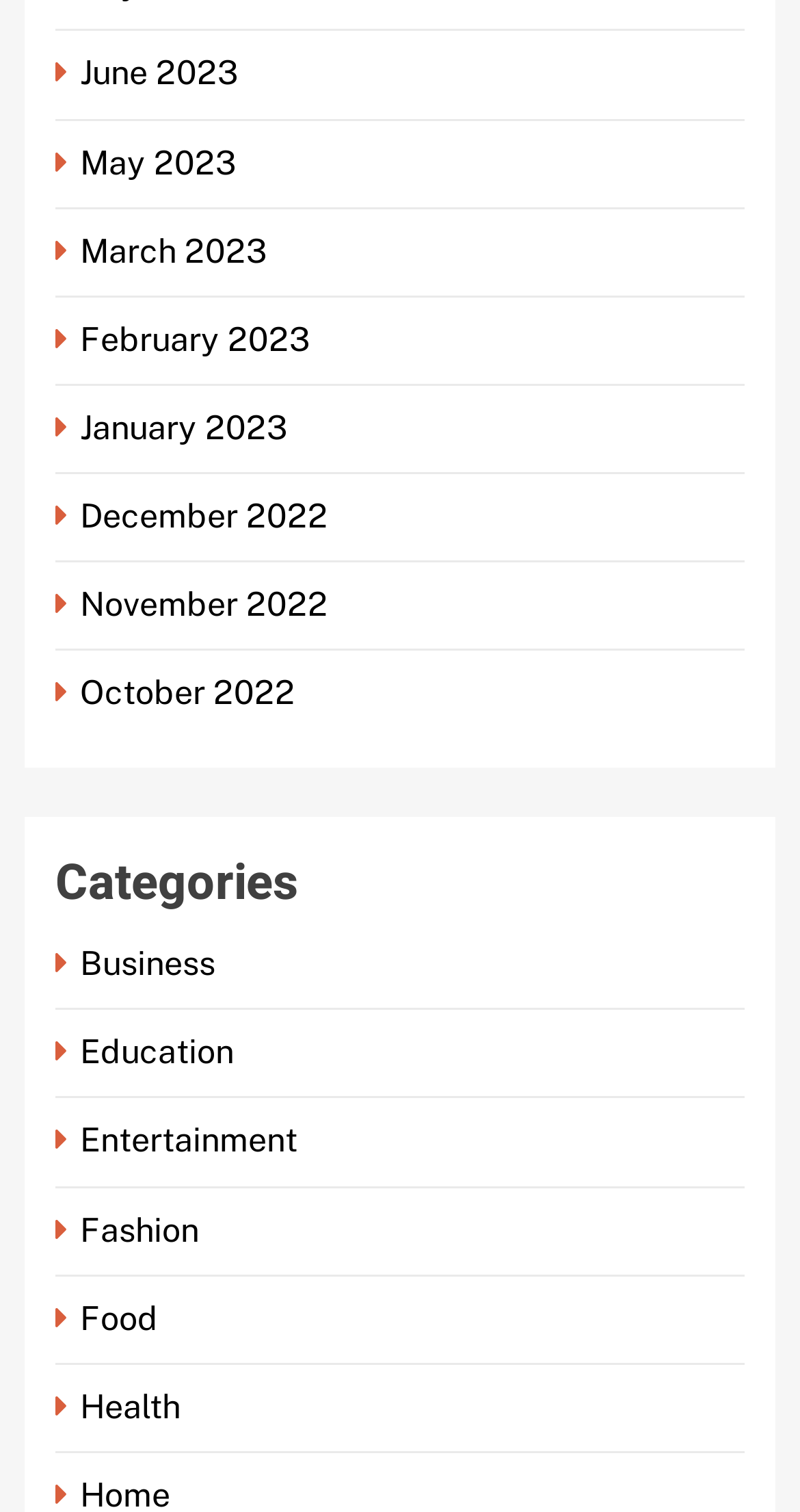Specify the bounding box coordinates of the element's area that should be clicked to execute the given instruction: "Explore Entertainment". The coordinates should be four float numbers between 0 and 1, i.e., [left, top, right, bottom].

[0.069, 0.742, 0.385, 0.768]